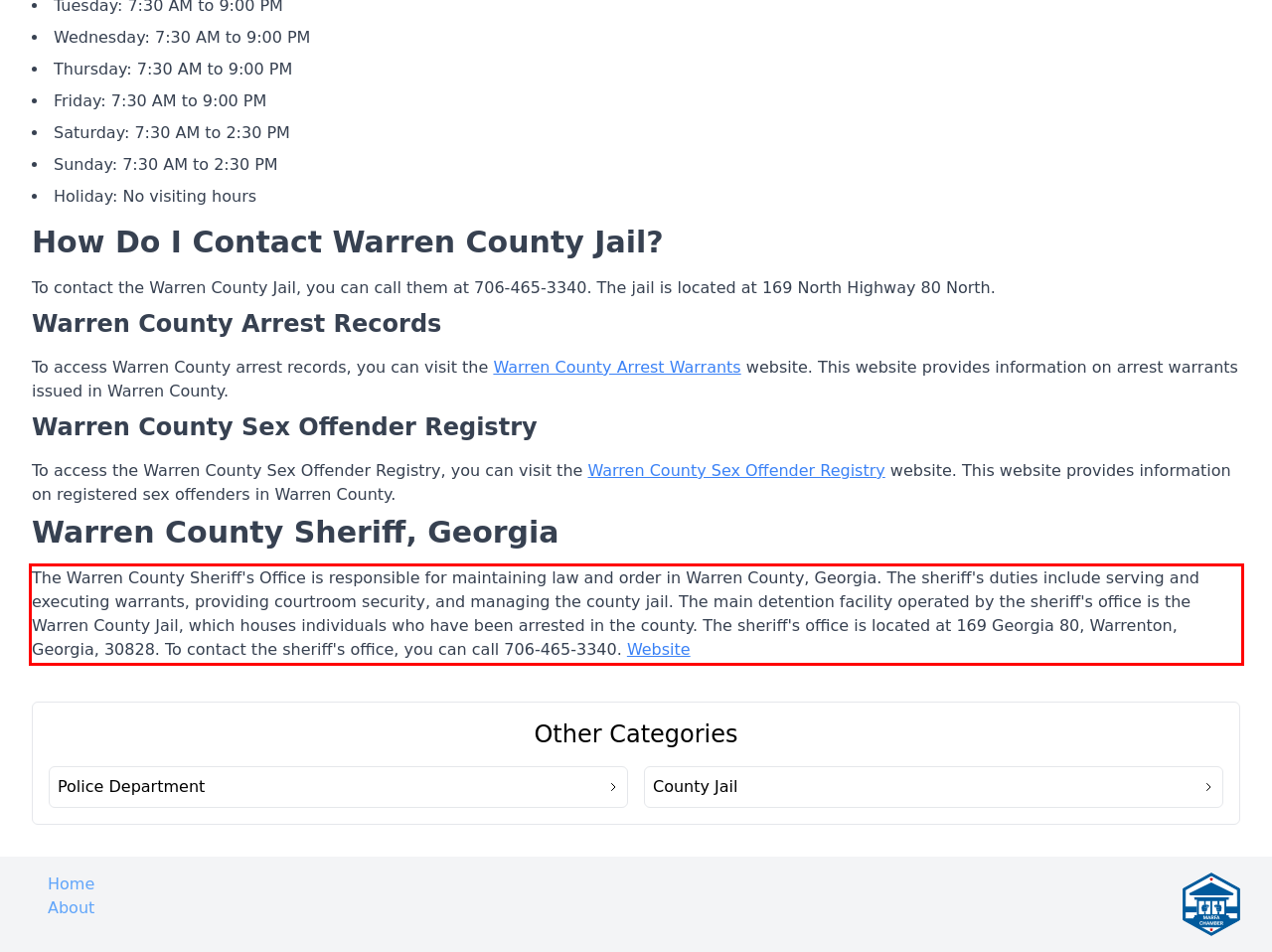Please examine the screenshot of the webpage and read the text present within the red rectangle bounding box.

The Warren County Sheriff's Office is responsible for maintaining law and order in Warren County, Georgia. The sheriff's duties include serving and executing warrants, providing courtroom security, and managing the county jail. The main detention facility operated by the sheriff's office is the Warren County Jail, which houses individuals who have been arrested in the county. The sheriff's office is located at 169 Georgia 80, Warrenton, Georgia, 30828. To contact the sheriff's office, you can call 706-465-3340. Website